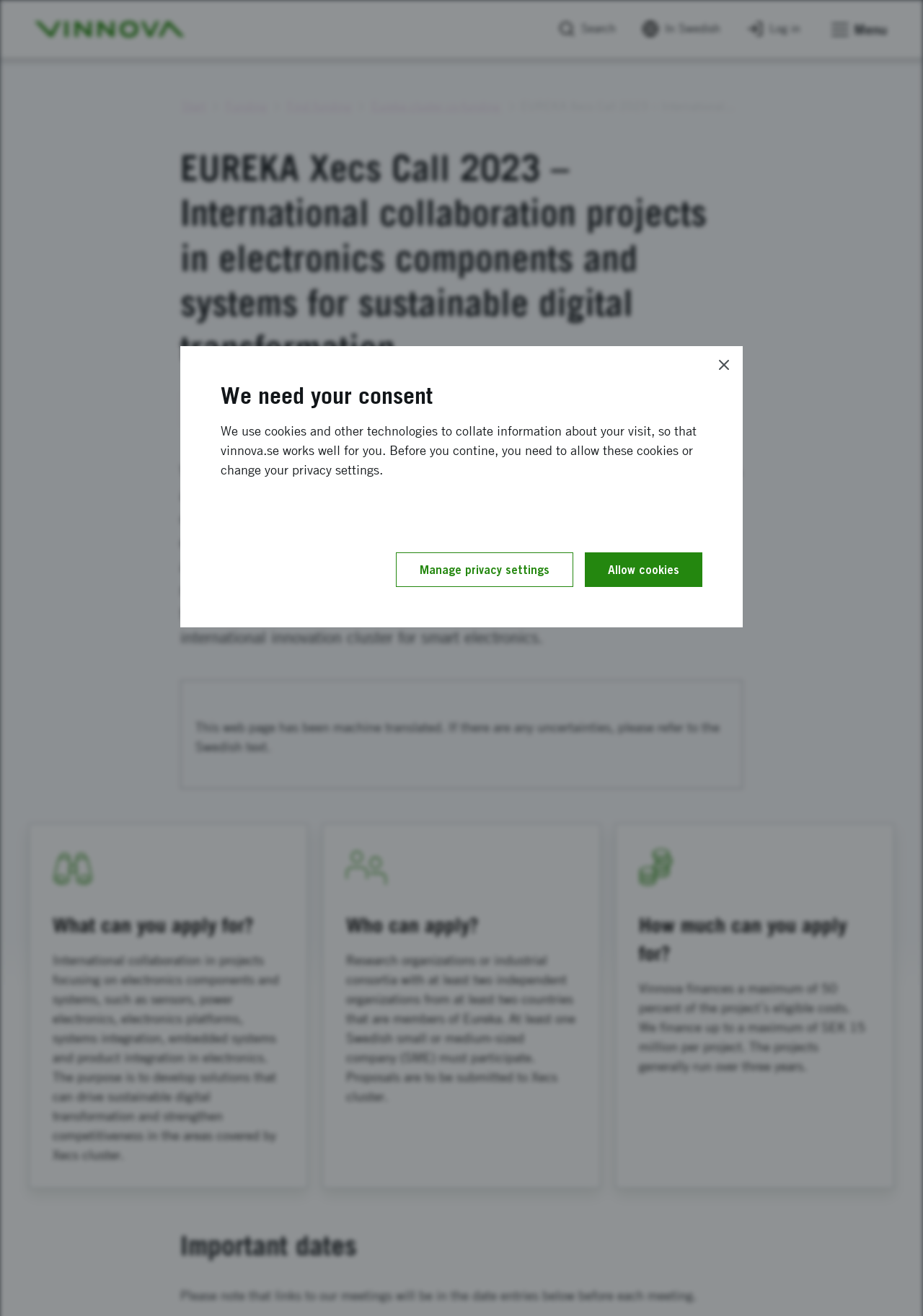Give a one-word or one-phrase response to the question: 
What is the language of the original webpage content?

Swedish